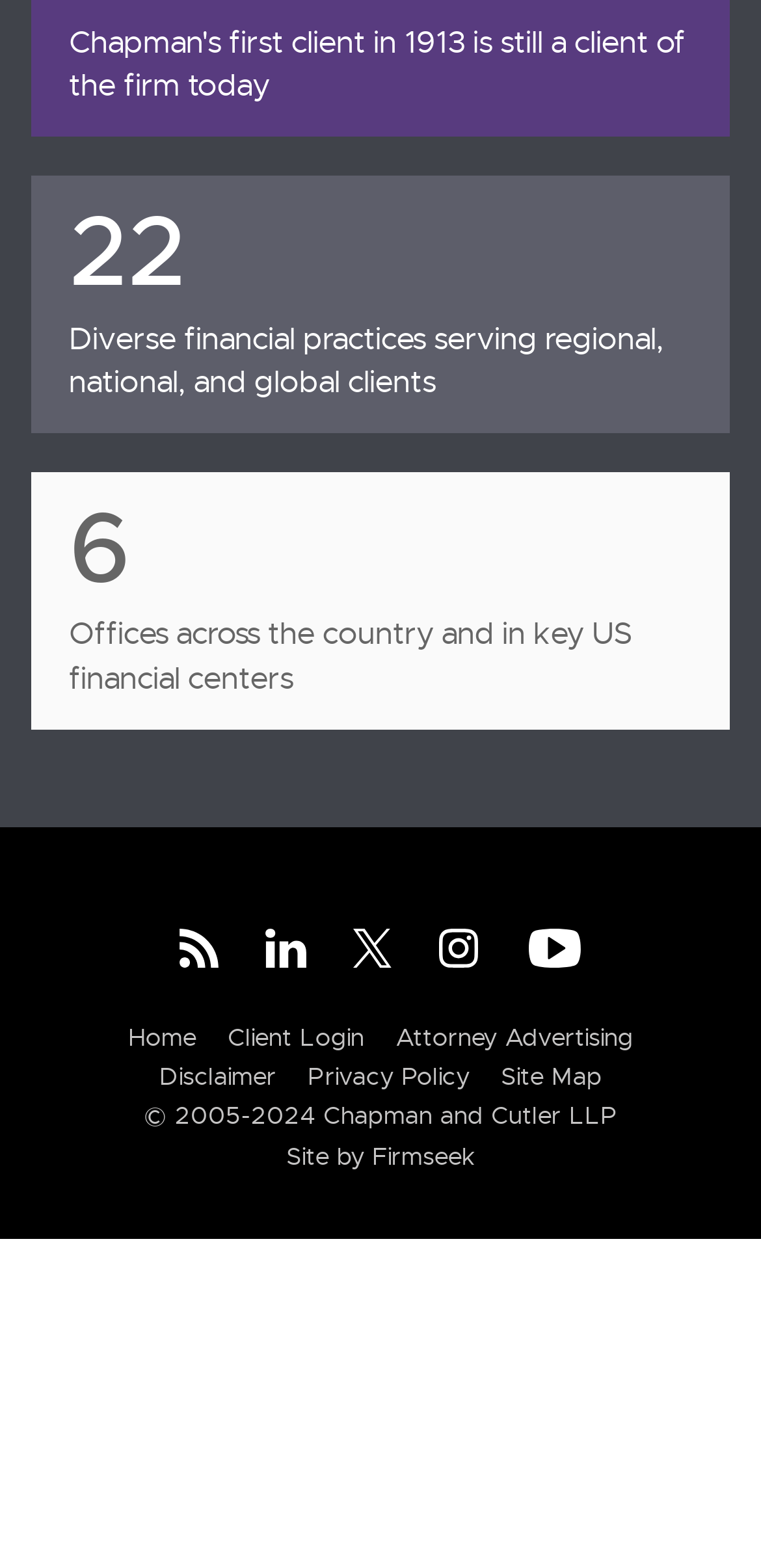Please provide the bounding box coordinates for the element that needs to be clicked to perform the instruction: "Go to LinkedIn page". The coordinates must consist of four float numbers between 0 and 1, formatted as [left, top, right, bottom].

[0.338, 0.587, 0.413, 0.629]